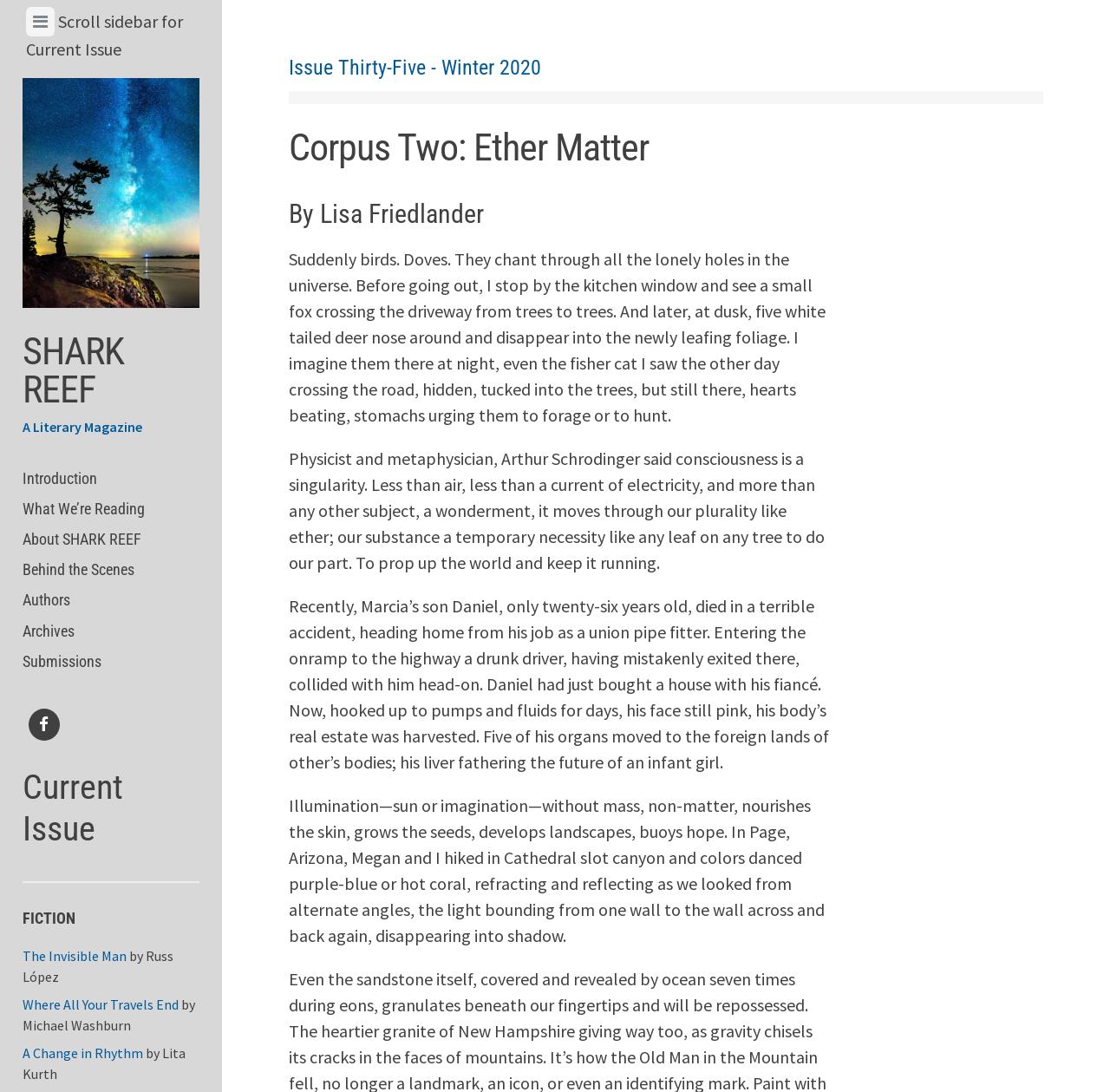Pinpoint the bounding box coordinates of the area that should be clicked to complete the following instruction: "Search for something". The coordinates must be given as four float numbers between 0 and 1, i.e., [left, top, right, bottom].

None